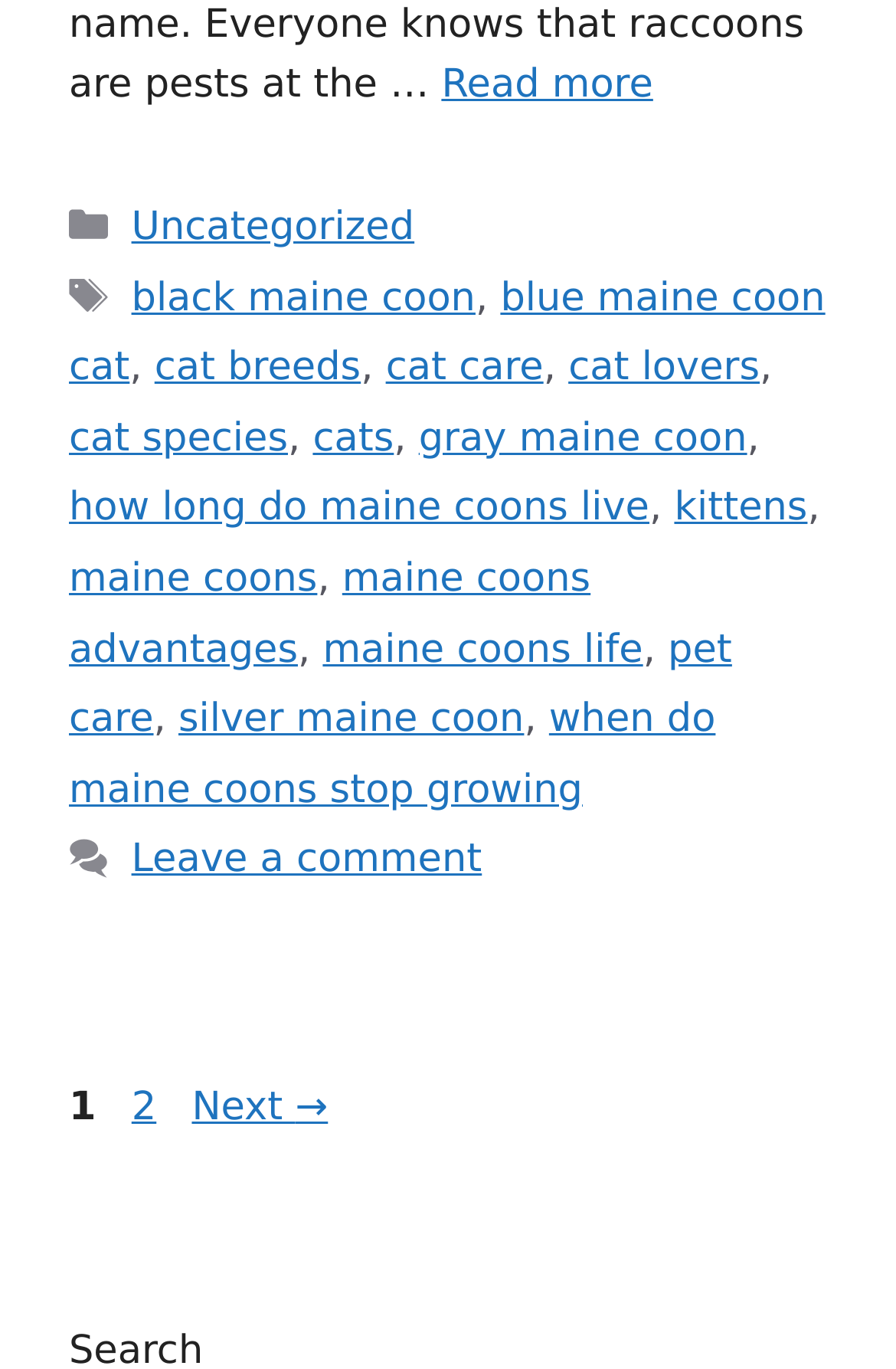Identify the coordinates of the bounding box for the element that must be clicked to accomplish the instruction: "Read more about 6 Reasons Why Maine Coons Make The Best Pets".

[0.493, 0.045, 0.729, 0.078]